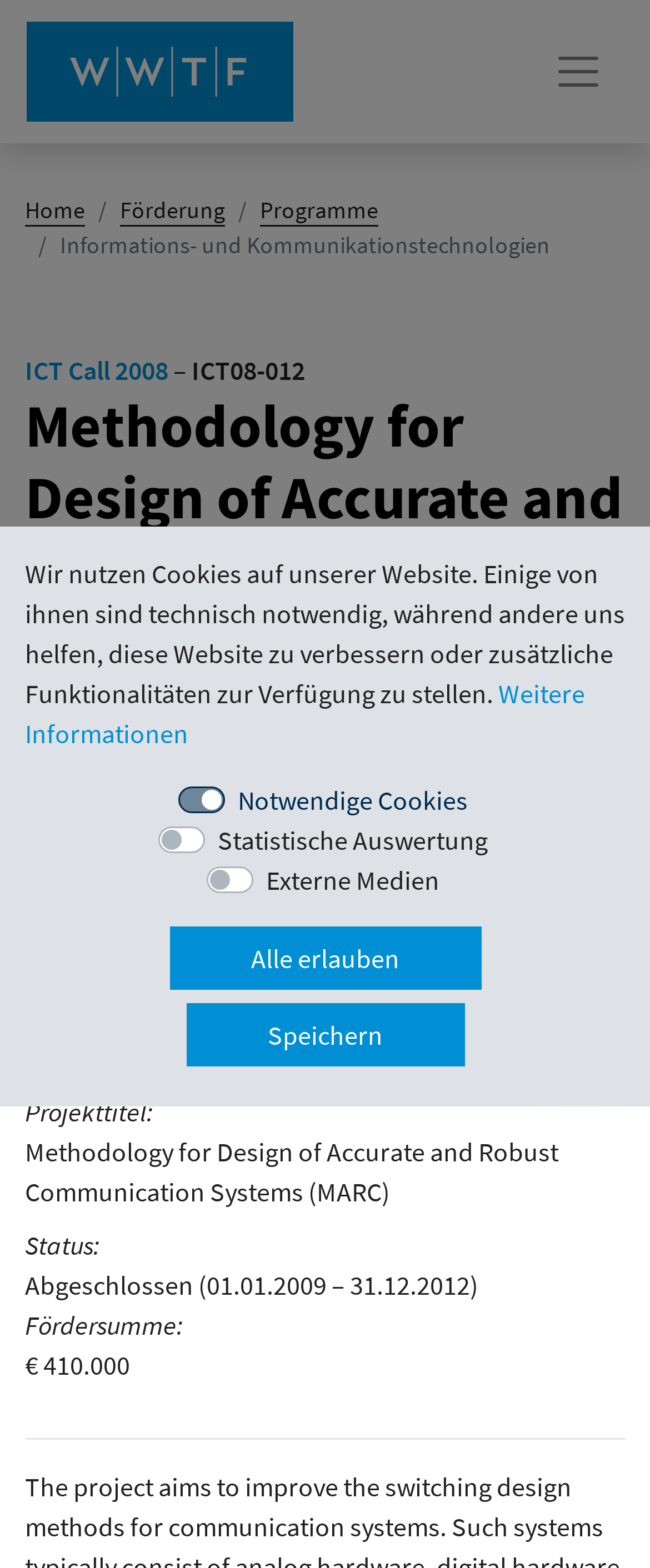Identify the bounding box coordinates of the section that should be clicked to achieve the task described: "Scroll to the top".

[0.821, 0.626, 0.959, 0.683]